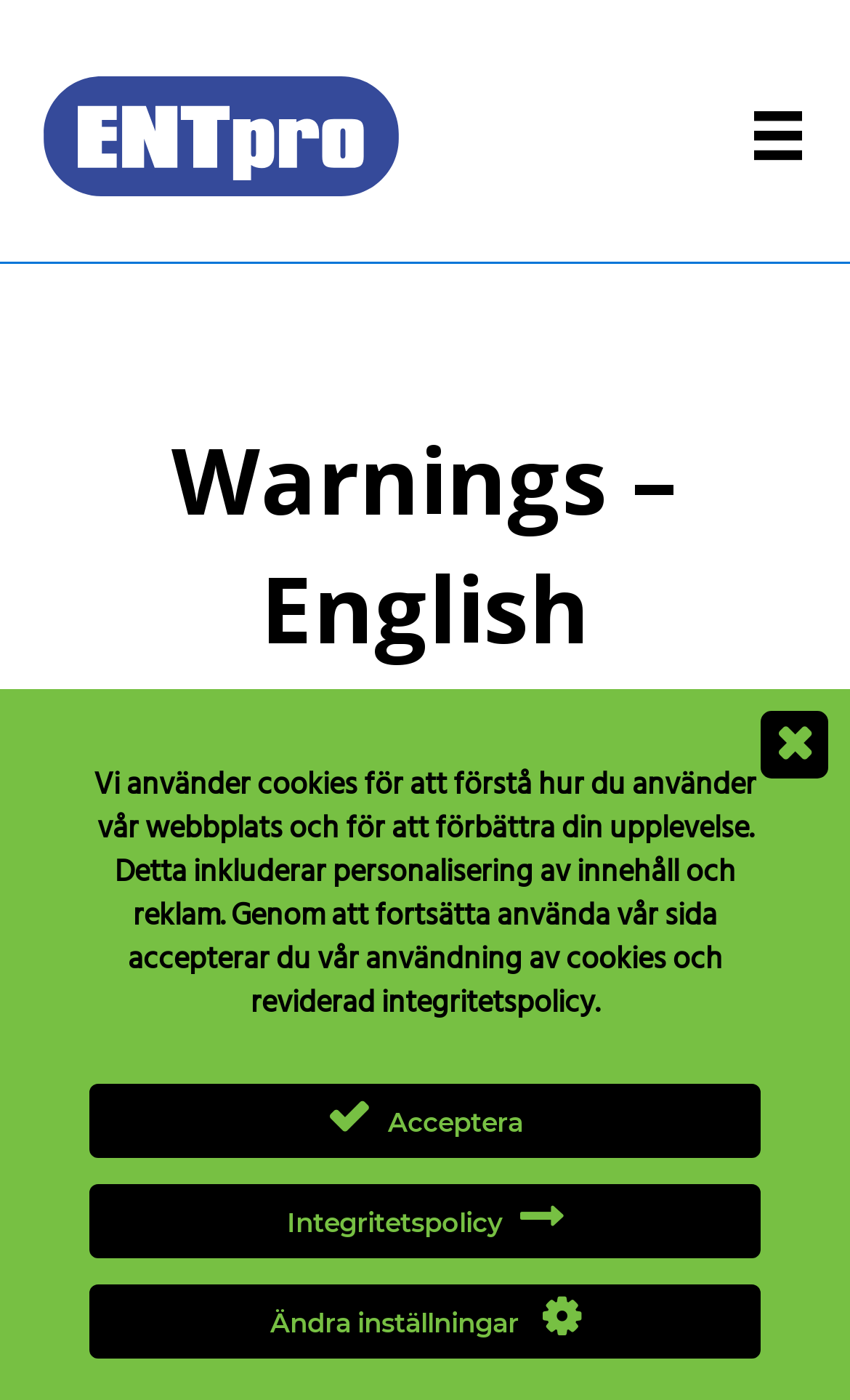With reference to the image, please provide a detailed answer to the following question: How many menu items are there?

There are three menu items: 'Home', 'Varningar', and 'Warnings – English'. These menu items are located at the top of the webpage, and they are links.